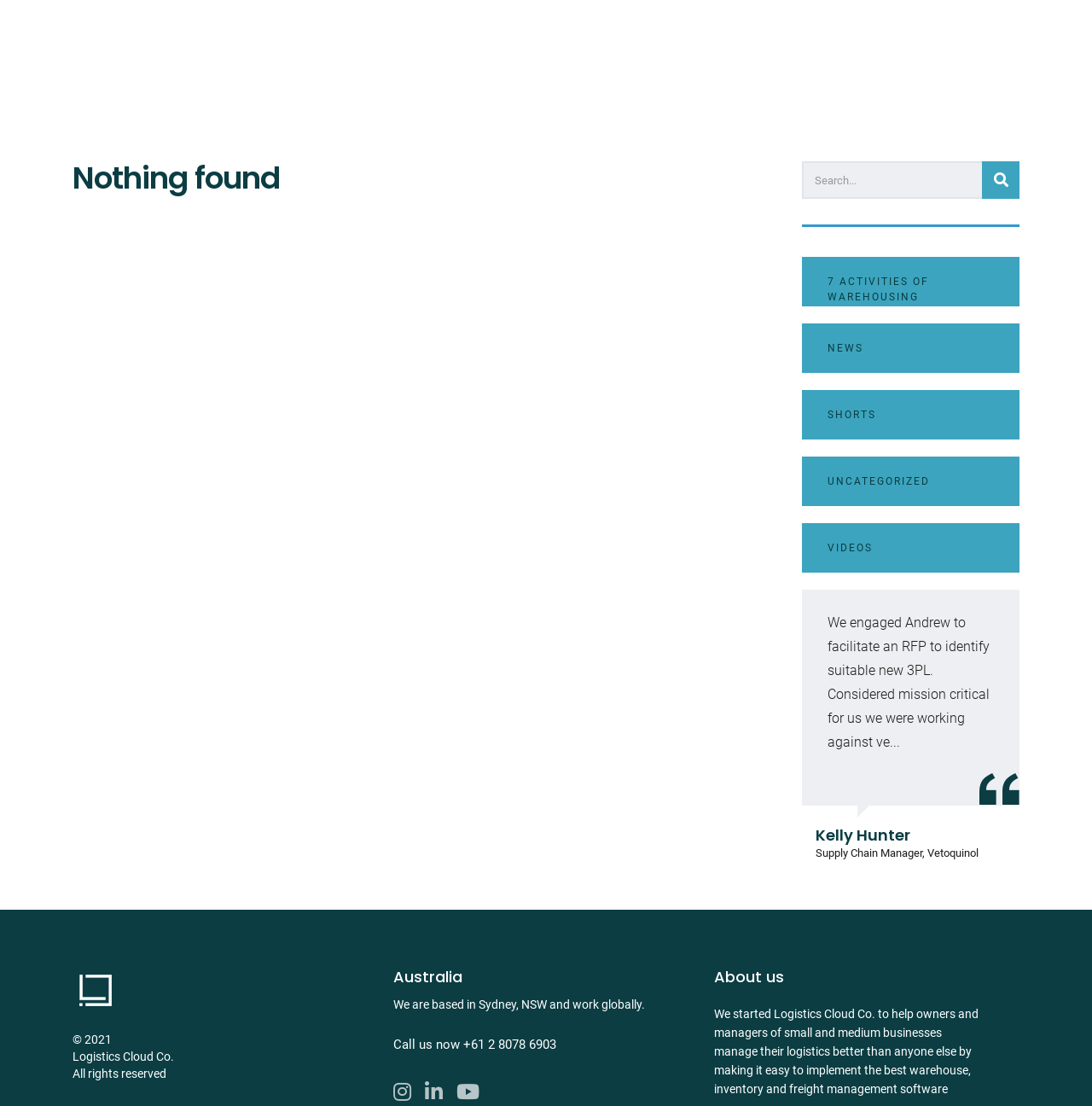Locate the bounding box coordinates of the element's region that should be clicked to carry out the following instruction: "Contact Us". The coordinates need to be four float numbers between 0 and 1, i.e., [left, top, right, bottom].

[0.873, 0.046, 0.95, 0.065]